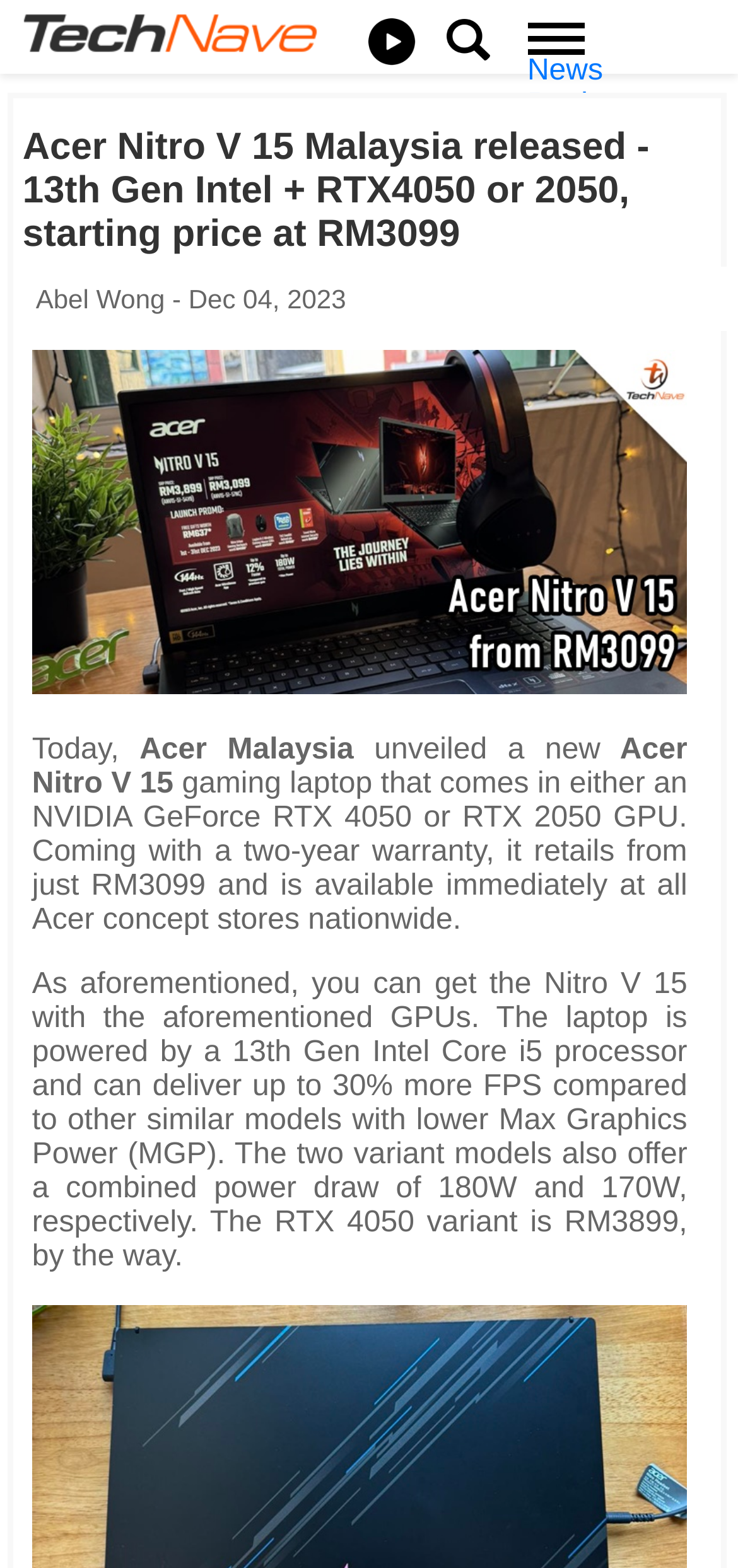Please identify the bounding box coordinates of the clickable element to fulfill the following instruction: "Click on News". The coordinates should be four float numbers between 0 and 1, i.e., [left, top, right, bottom].

[0.714, 0.035, 0.817, 0.055]